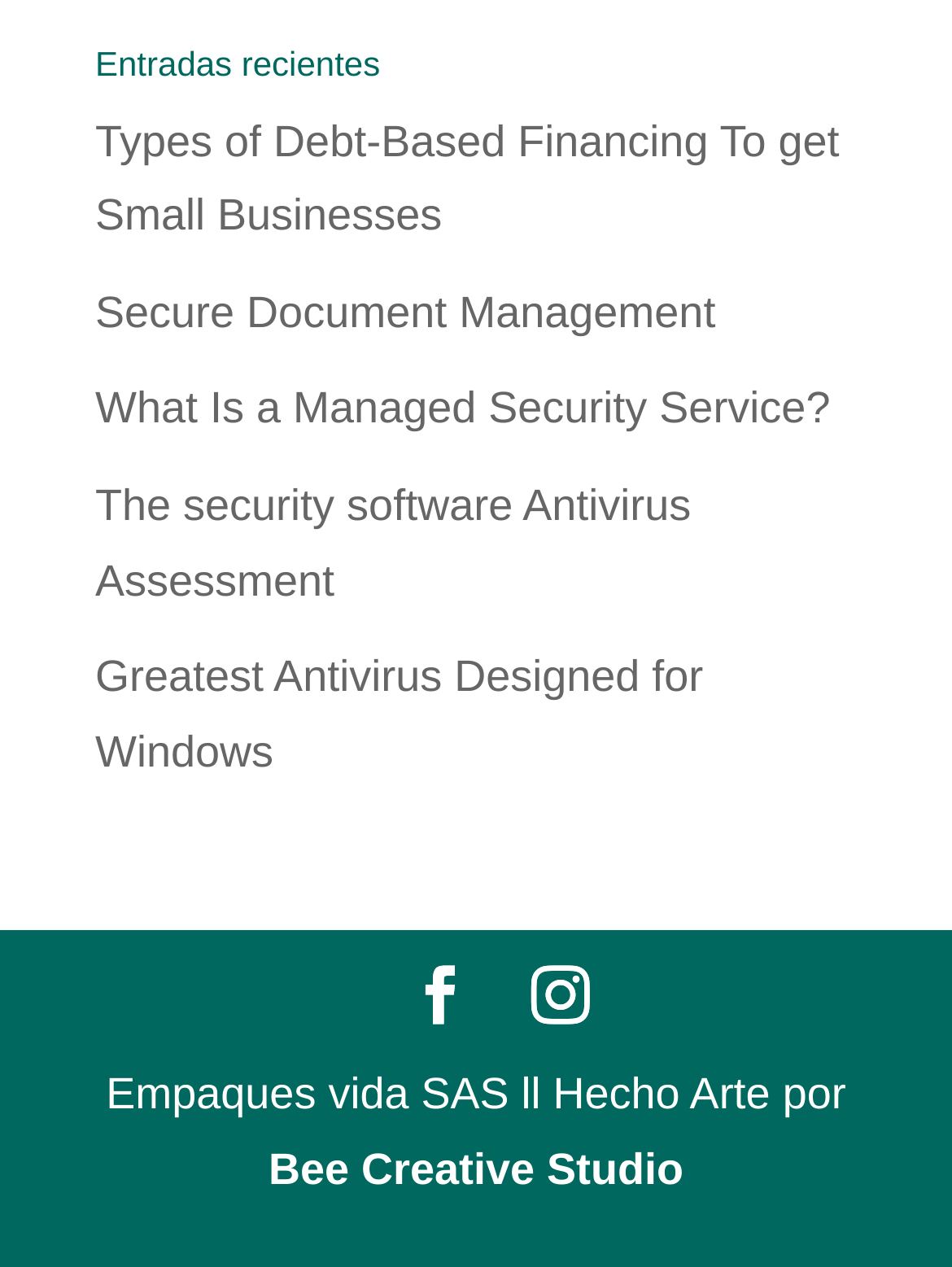Provide a short answer using a single word or phrase for the following question: 
What is the company name mentioned at the bottom of the webpage?

Empaques vida SAS